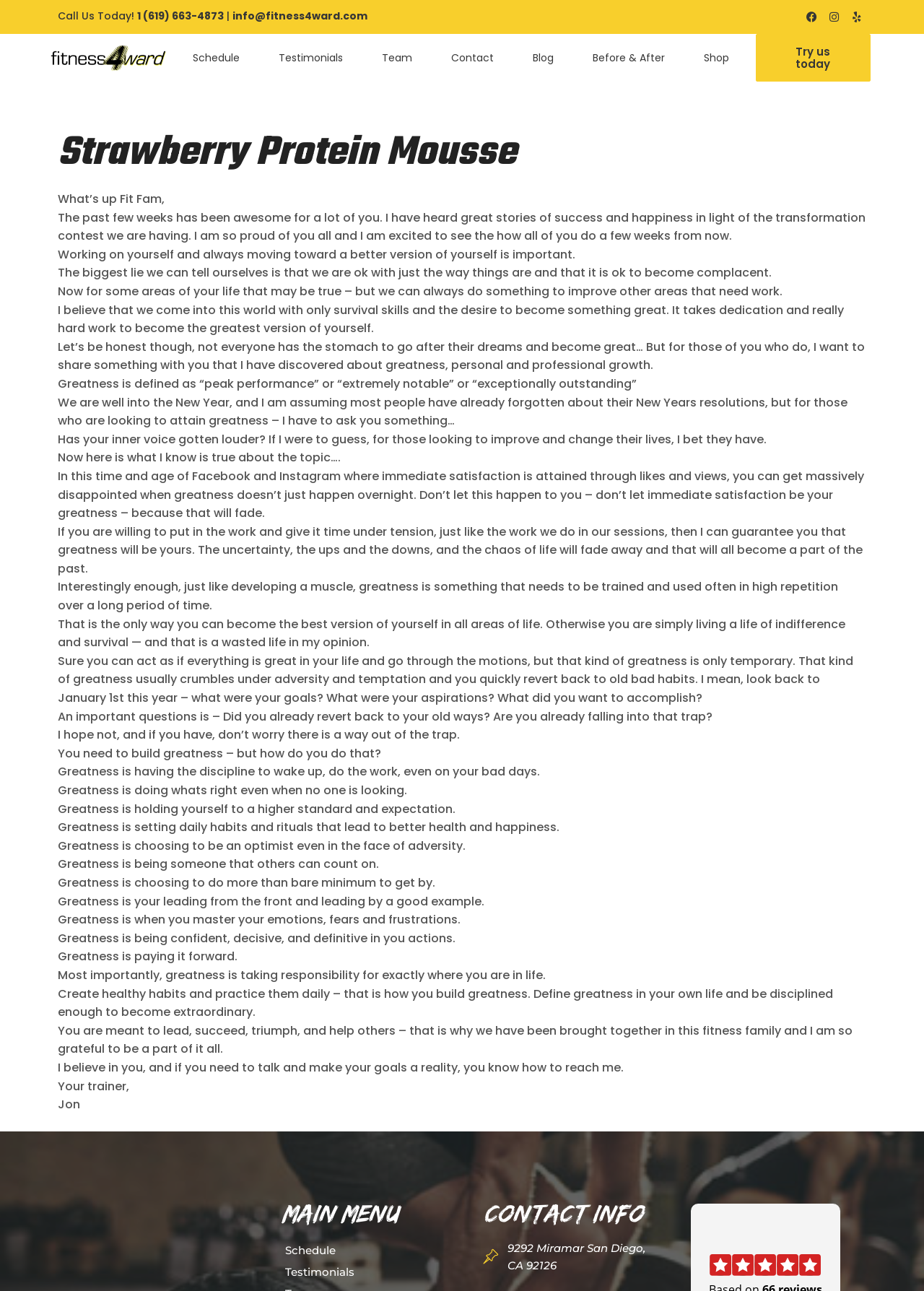What is the name of the fitness program?
Please ensure your answer is as detailed and informative as possible.

The name of the fitness program is Fitness4ward, which is also the logo of the webpage, located at the top left corner.